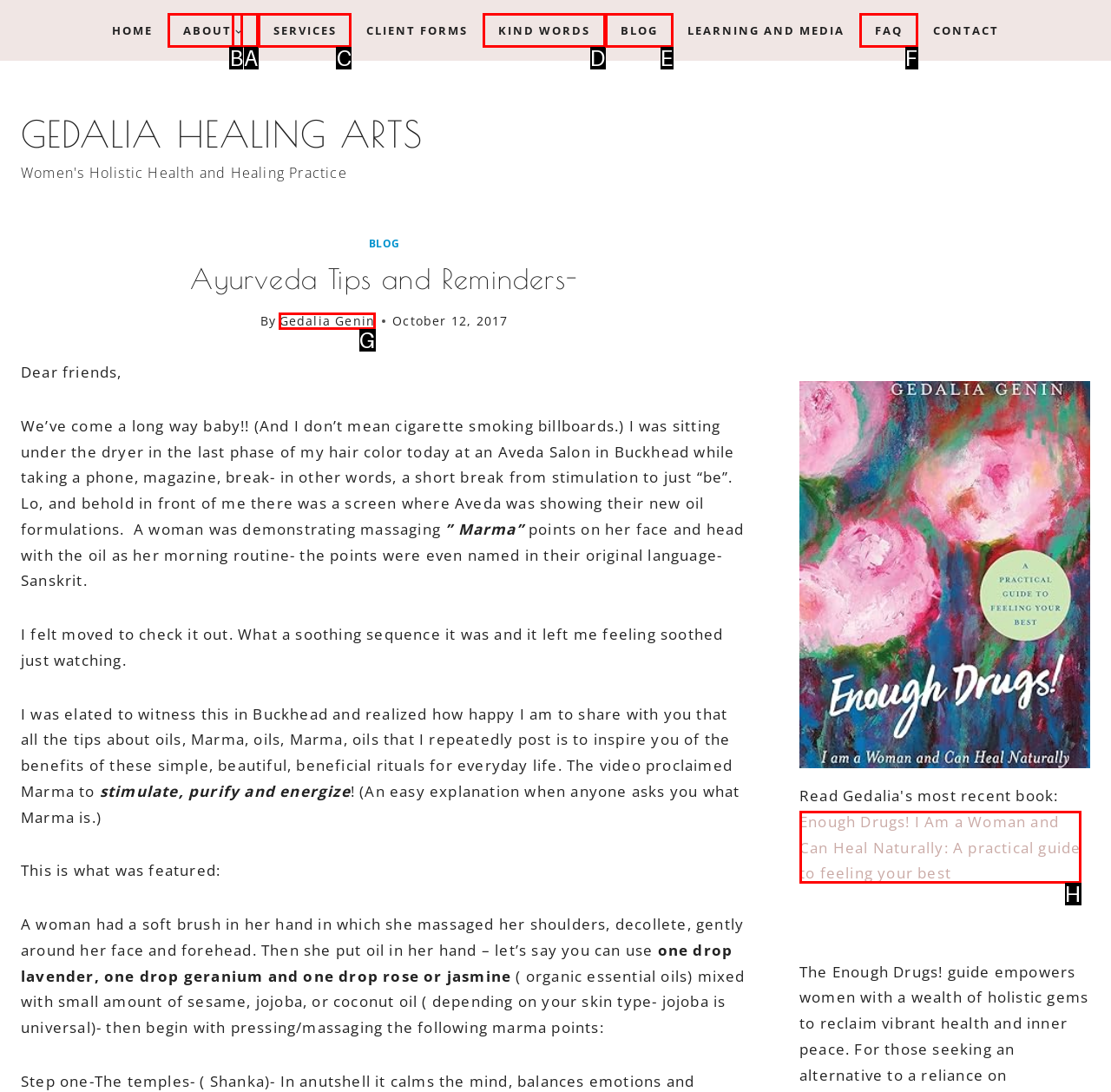From the available choices, determine which HTML element fits this description: Kind Words Respond with the correct letter.

D